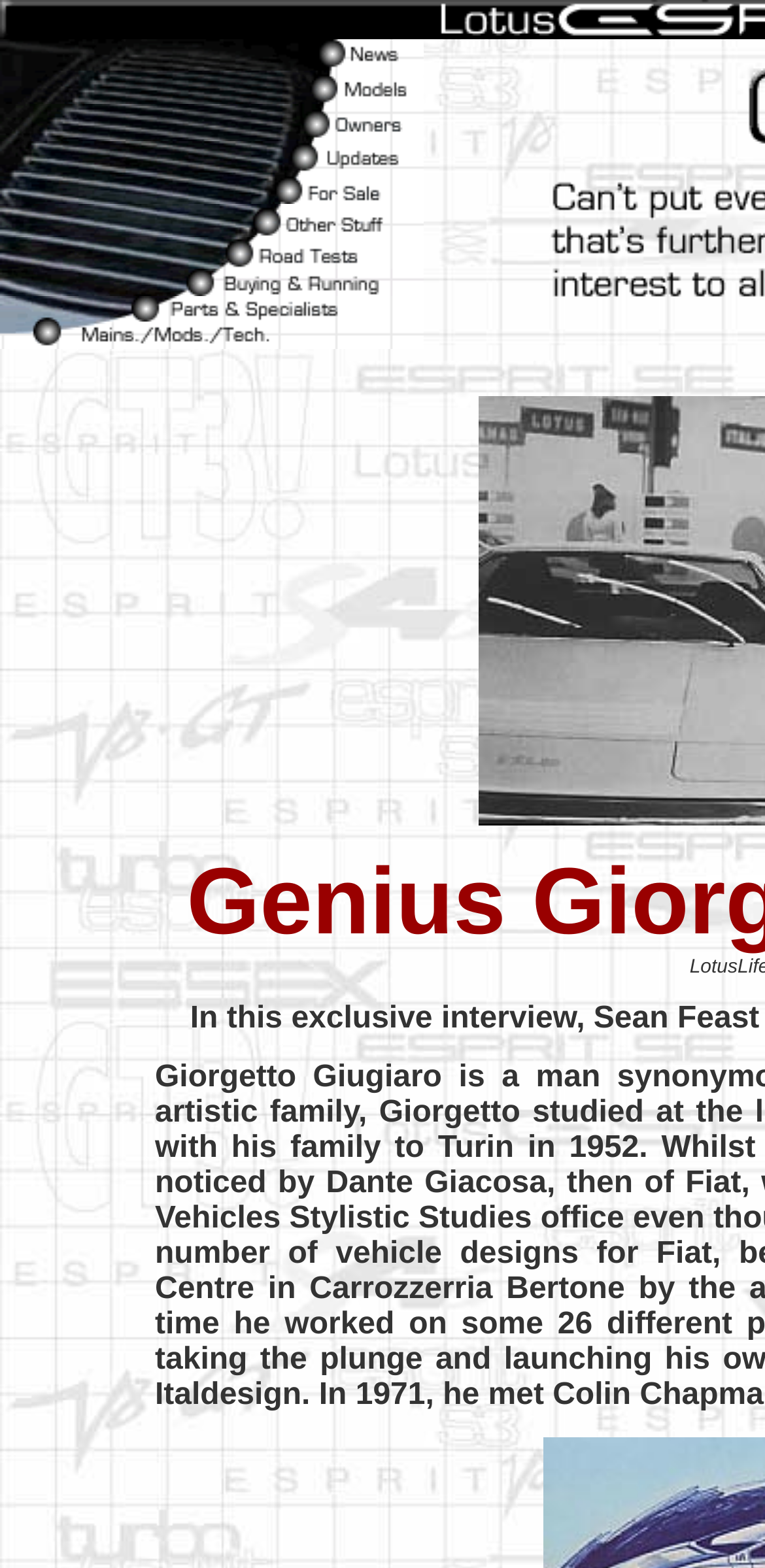Respond with a single word or phrase to the following question:
How many rows are in the table?

10